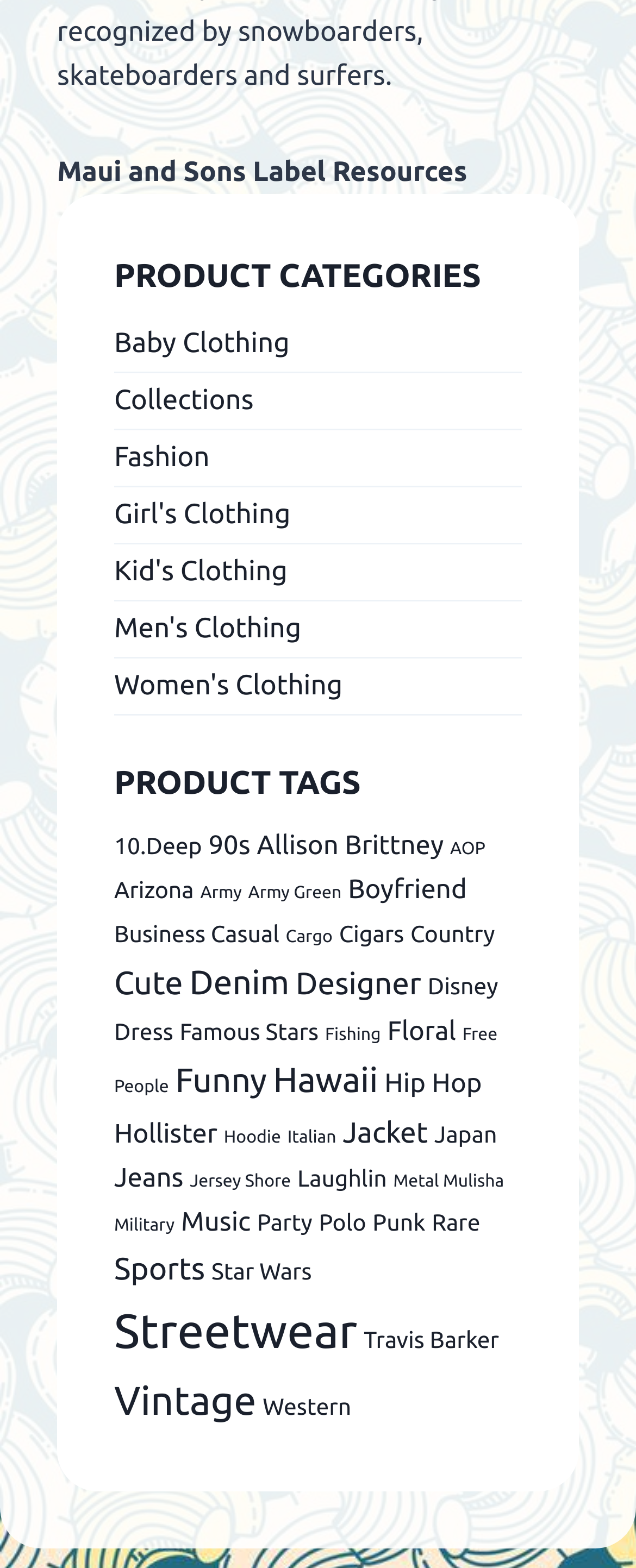Identify the bounding box coordinates of the element that should be clicked to fulfill this task: "Explore Women's Clothing". The coordinates should be provided as four float numbers between 0 and 1, i.e., [left, top, right, bottom].

[0.179, 0.42, 0.821, 0.456]